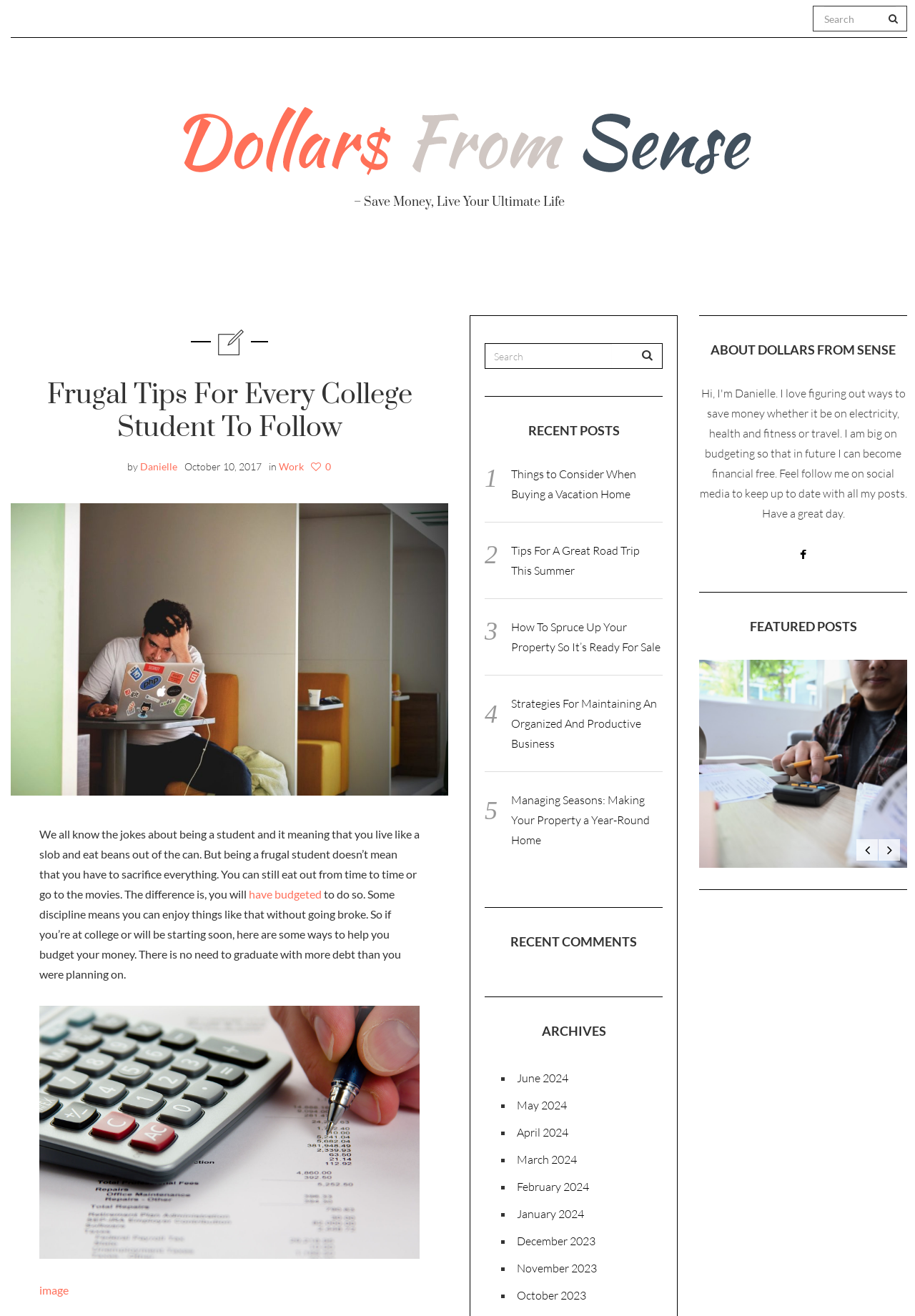Determine the bounding box coordinates for the clickable element required to fulfill the instruction: "check archives for June 2024". Provide the coordinates as four float numbers between 0 and 1, i.e., [left, top, right, bottom].

[0.565, 0.814, 0.621, 0.825]